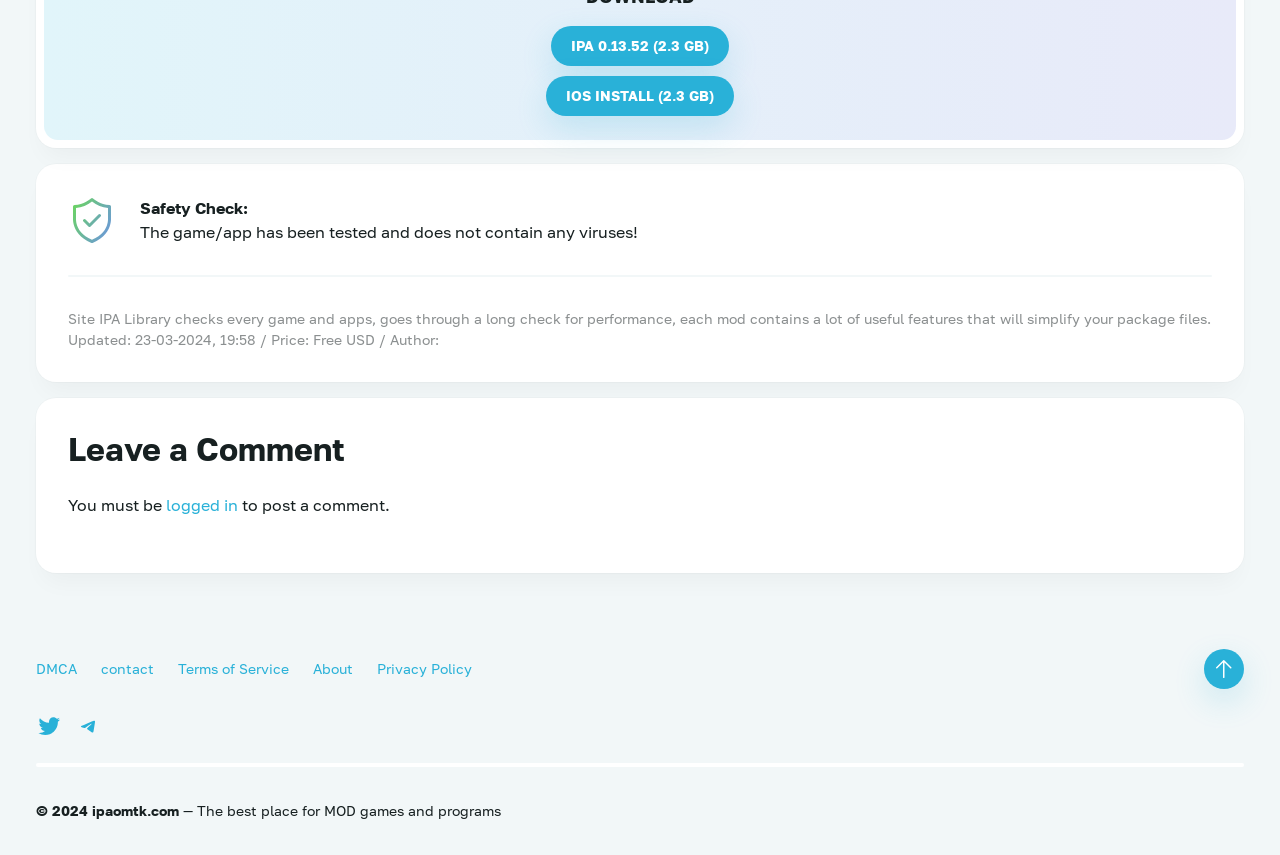Identify the bounding box coordinates of the HTML element based on this description: "IOS Install (2.3 GB)".

[0.427, 0.089, 0.573, 0.136]